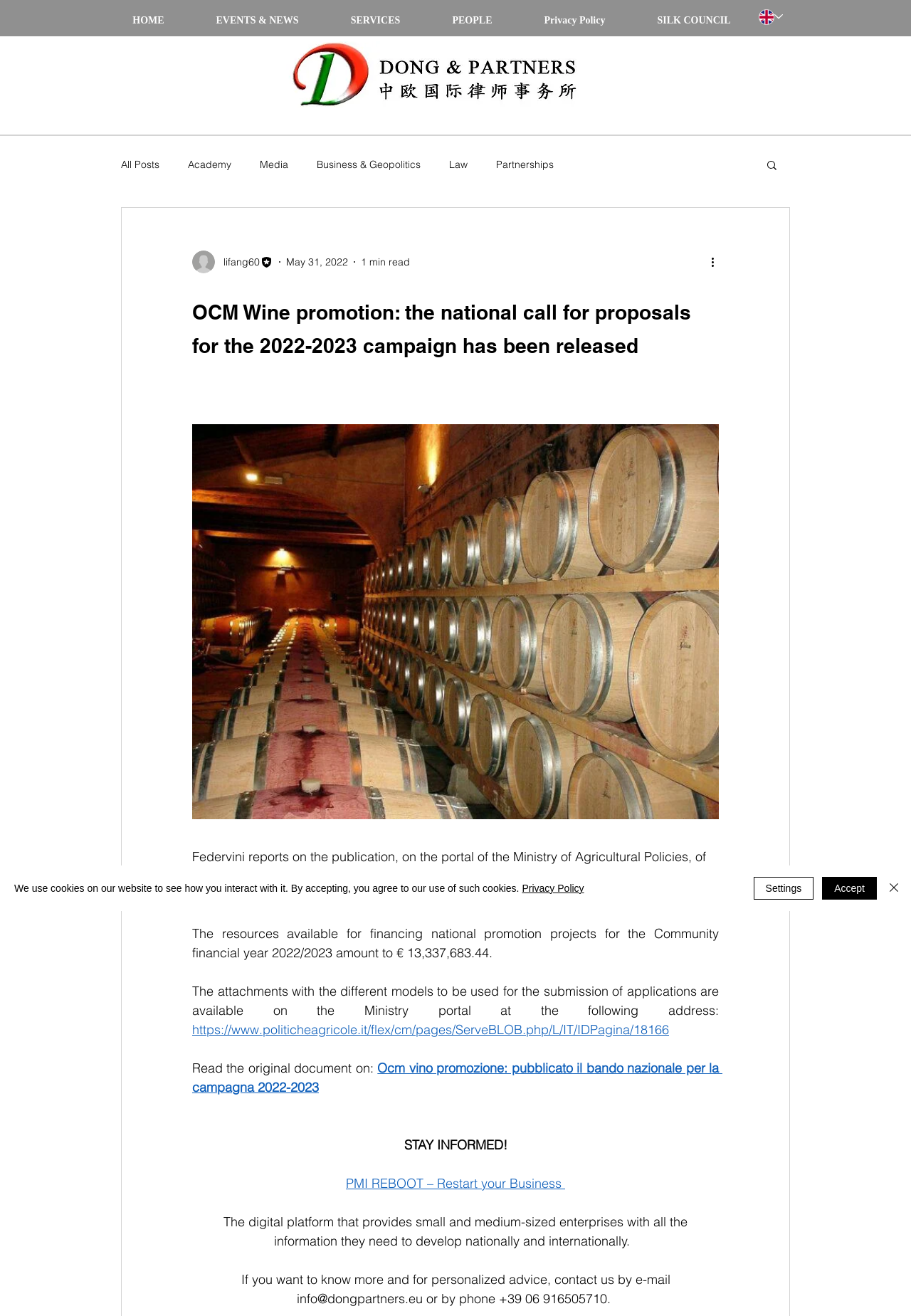Determine the bounding box coordinates in the format (top-left x, top-left y, bottom-right x, bottom-right y). Ensure all values are floating point numbers between 0 and 1. Identify the bounding box of the UI element described by: All Posts

[0.133, 0.12, 0.175, 0.13]